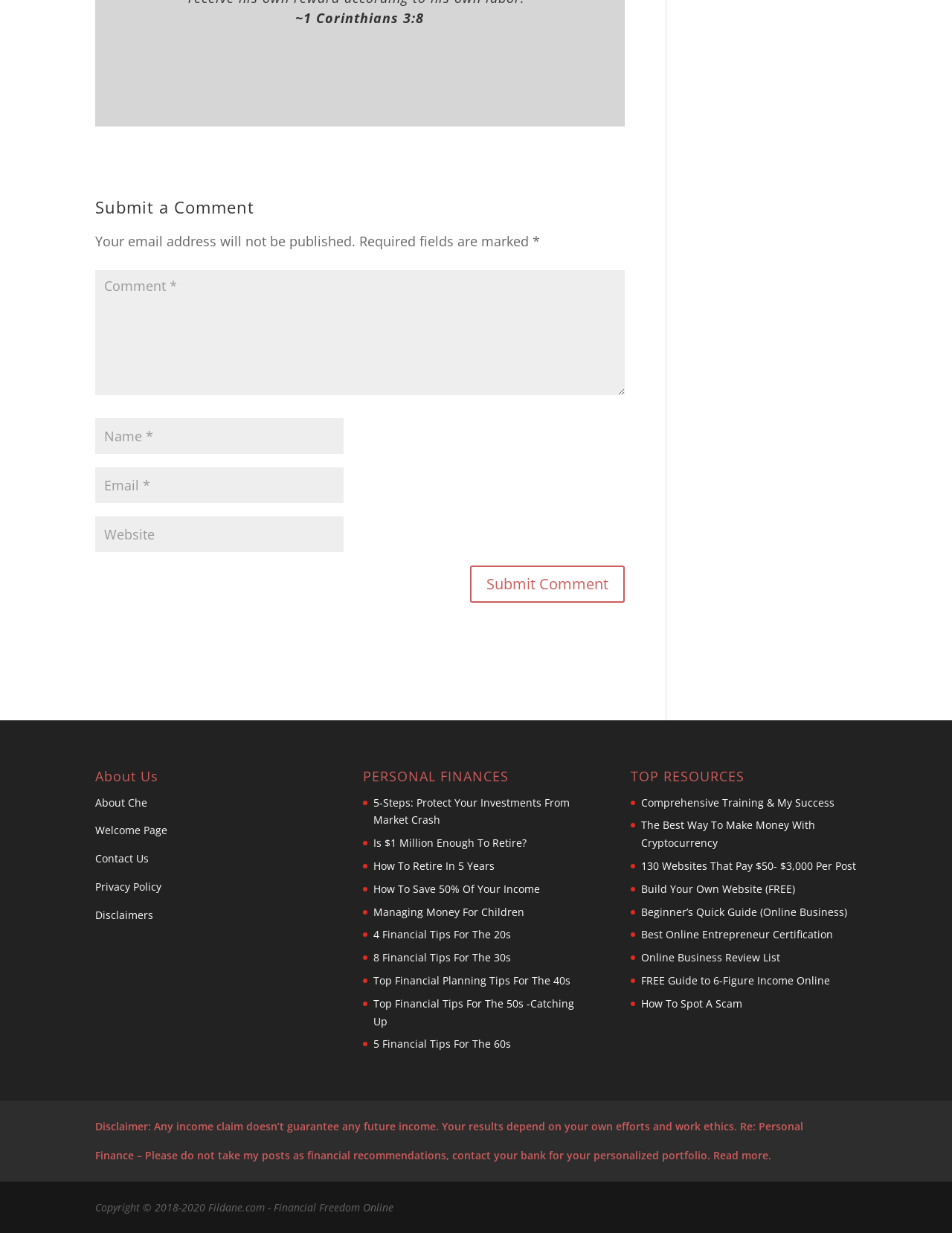Identify the bounding box coordinates of the section that should be clicked to achieve the task described: "Enter your name".

[0.1, 0.339, 0.361, 0.368]